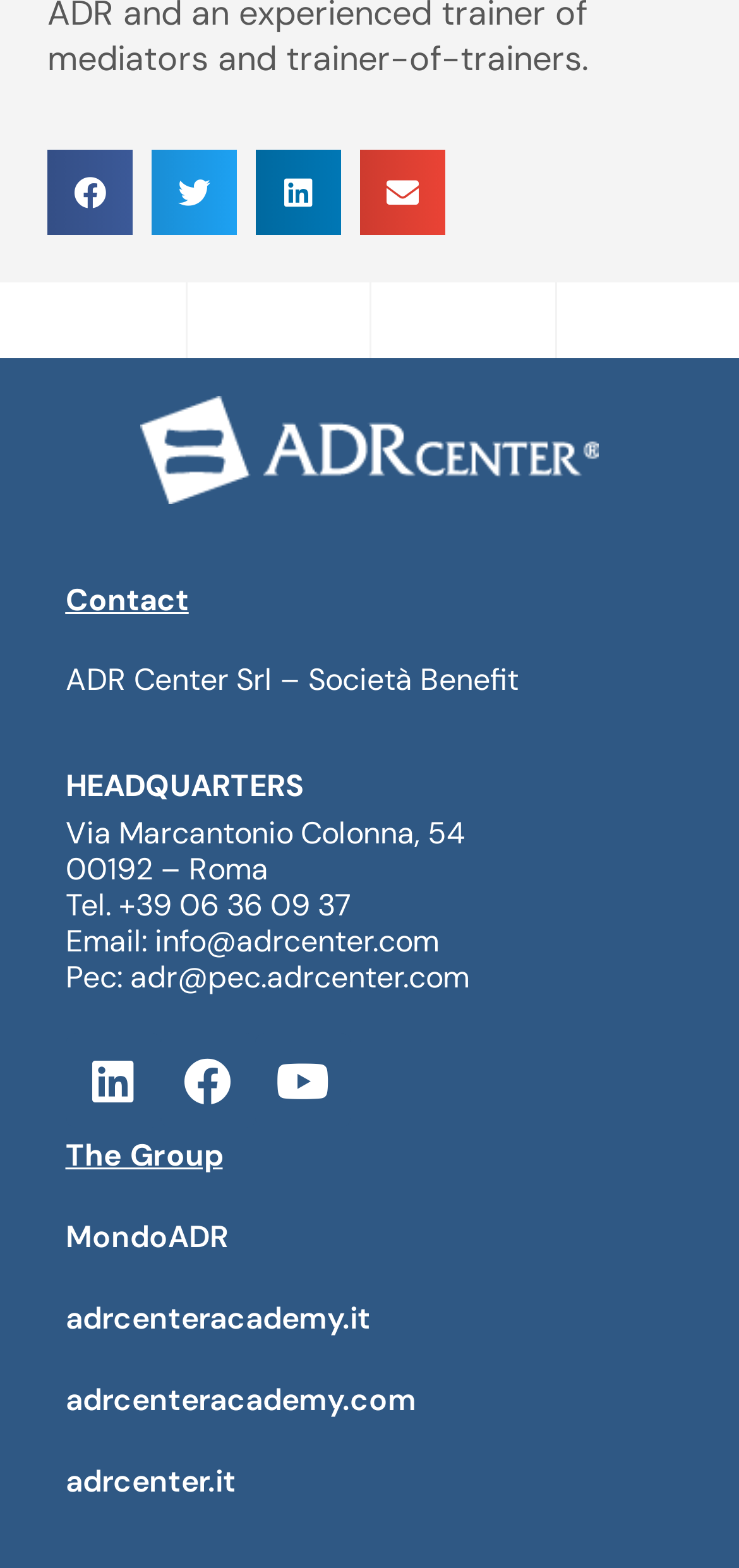Answer the question with a single word or phrase: 
How many social media sharing buttons are there?

4